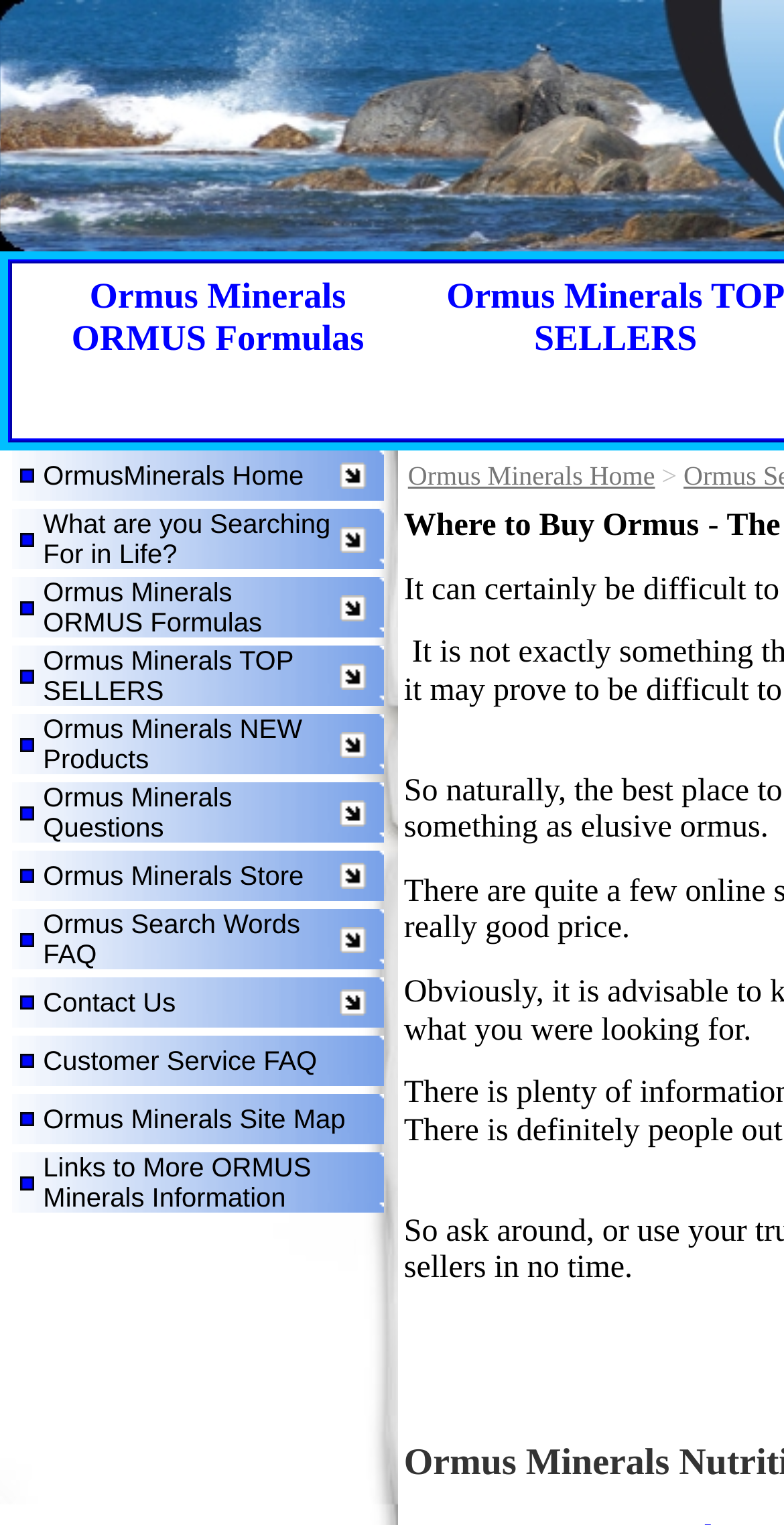Extract the bounding box coordinates for the UI element described by the text: "Ormus Minerals TOP SELLERS". The coordinates should be in the form of [left, top, right, bottom] with values between 0 and 1.

[0.055, 0.423, 0.422, 0.463]